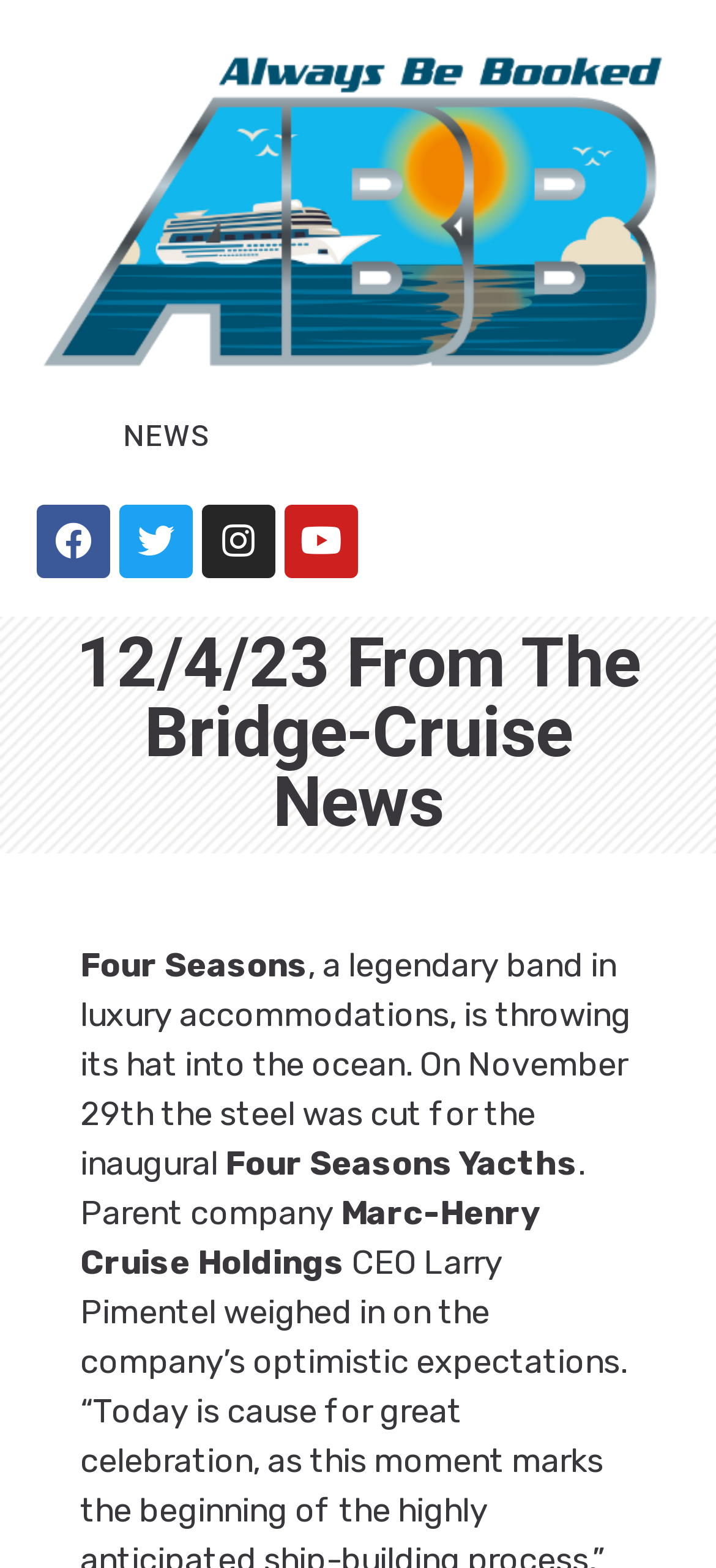Provide the bounding box coordinates of the HTML element described by the text: "Lawncare".

None